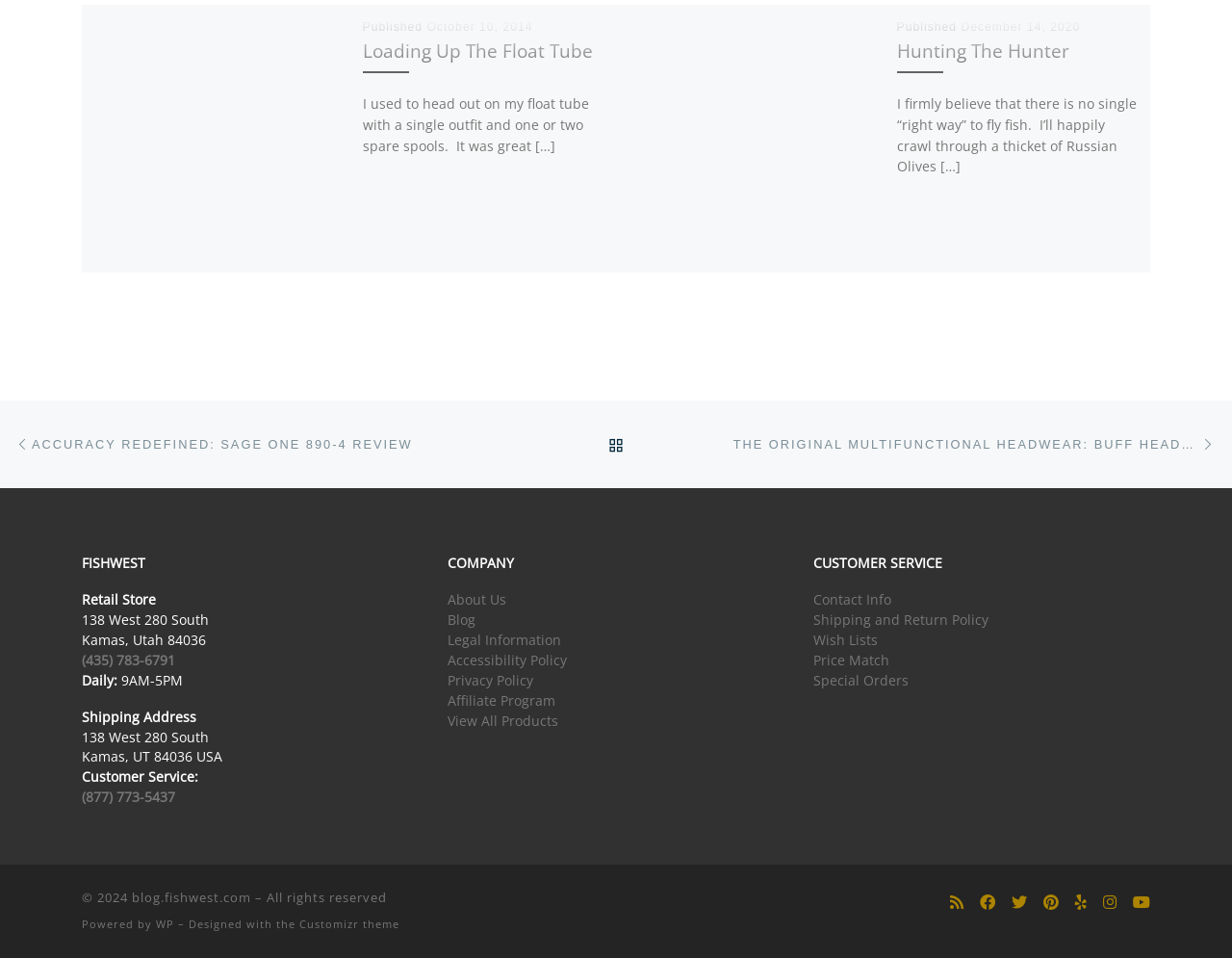Select the bounding box coordinates of the element I need to click to carry out the following instruction: "Call the office".

None